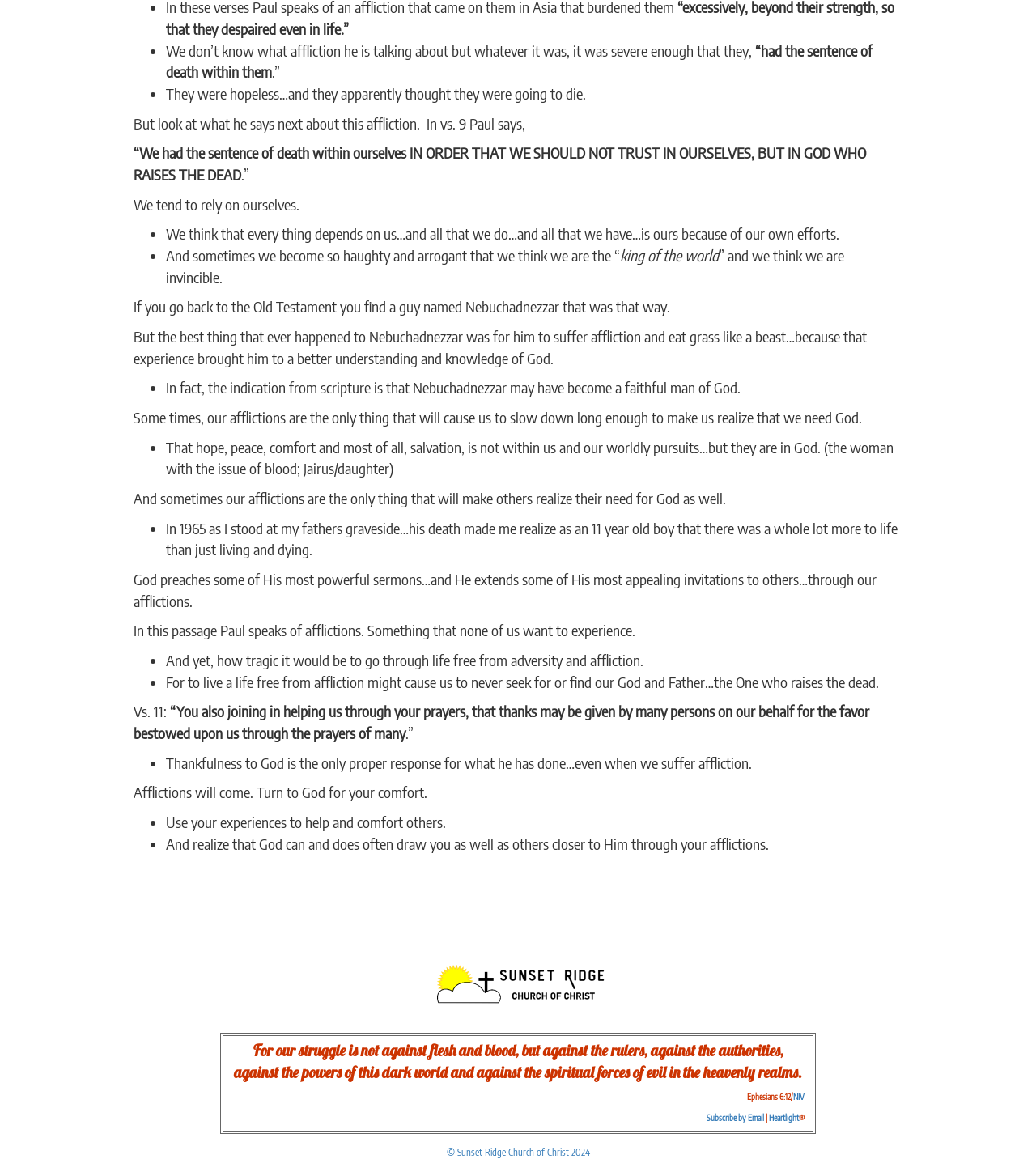Respond to the following query with just one word or a short phrase: 
Who is mentioned as an example of someone who became a faithful man of God?

Nebuchadnezzar